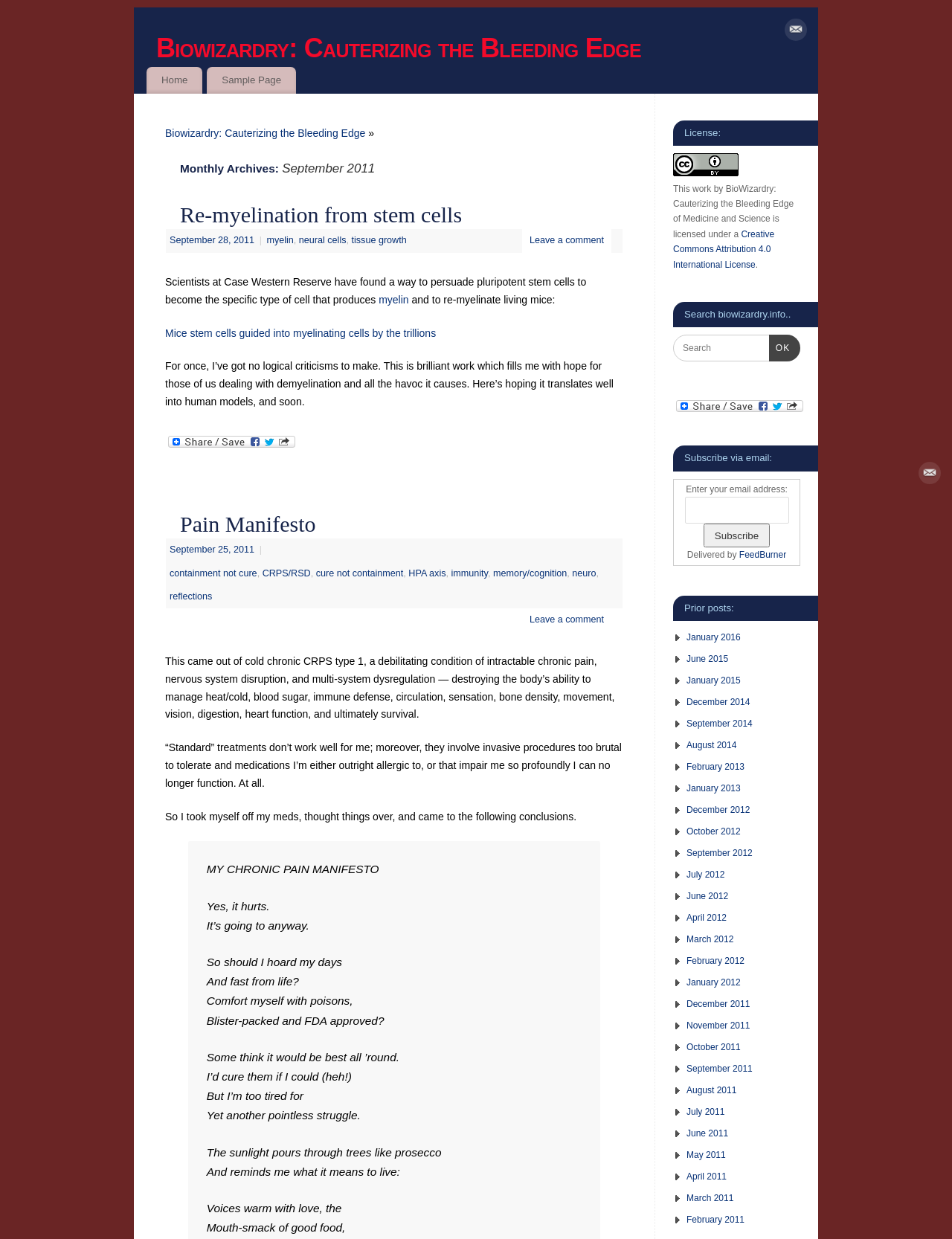Identify the bounding box coordinates of the element to click to follow this instruction: 'Search for something'. Ensure the coordinates are four float values between 0 and 1, provided as [left, top, right, bottom].

[0.707, 0.27, 0.841, 0.292]